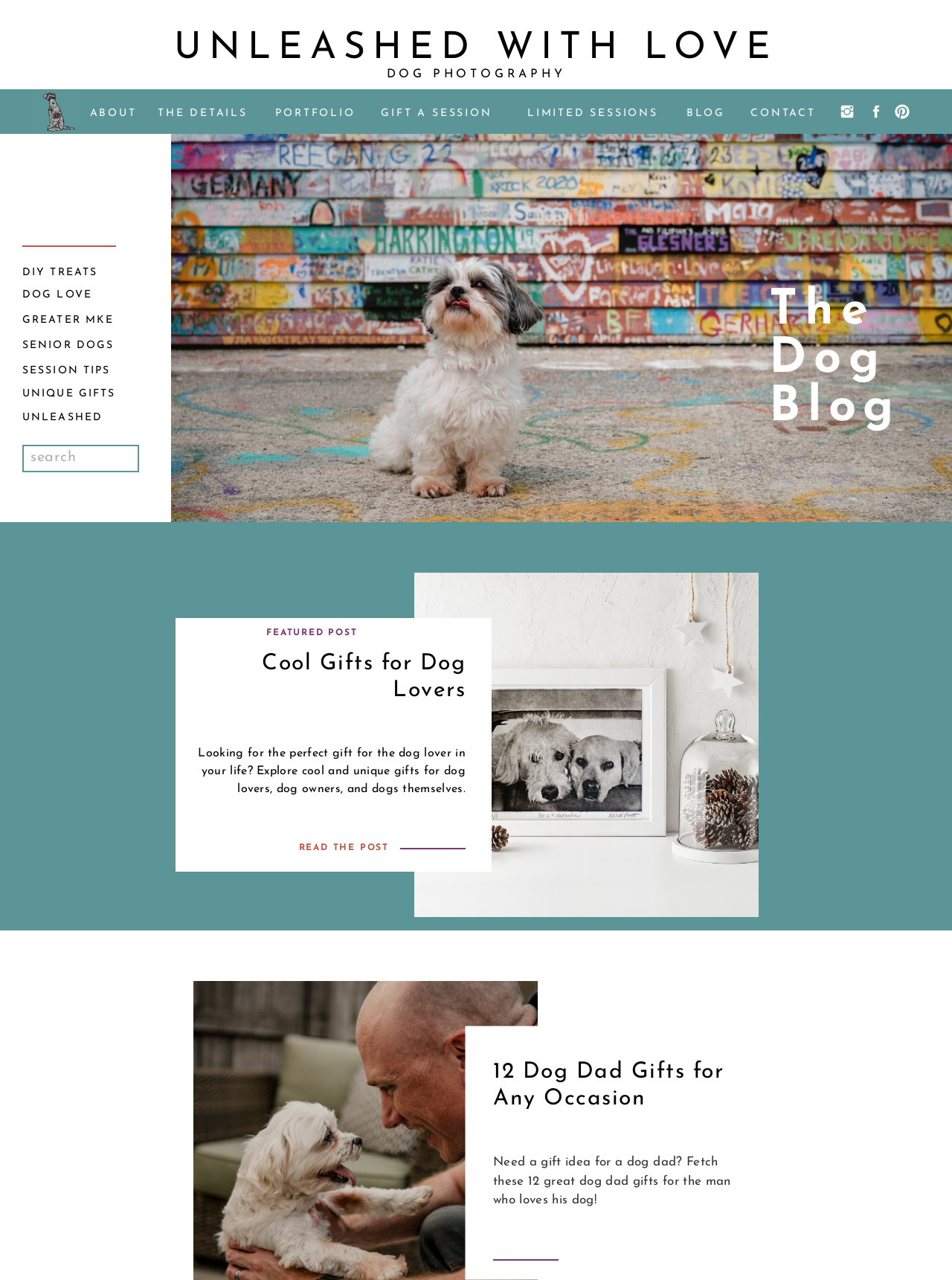What is the main topic of the webpage?
Provide an in-depth and detailed explanation in response to the question.

The main topic of the webpage can be inferred from the title 'DOG PHOTOGRAPHY' and the various links and headings related to dogs and holidays.